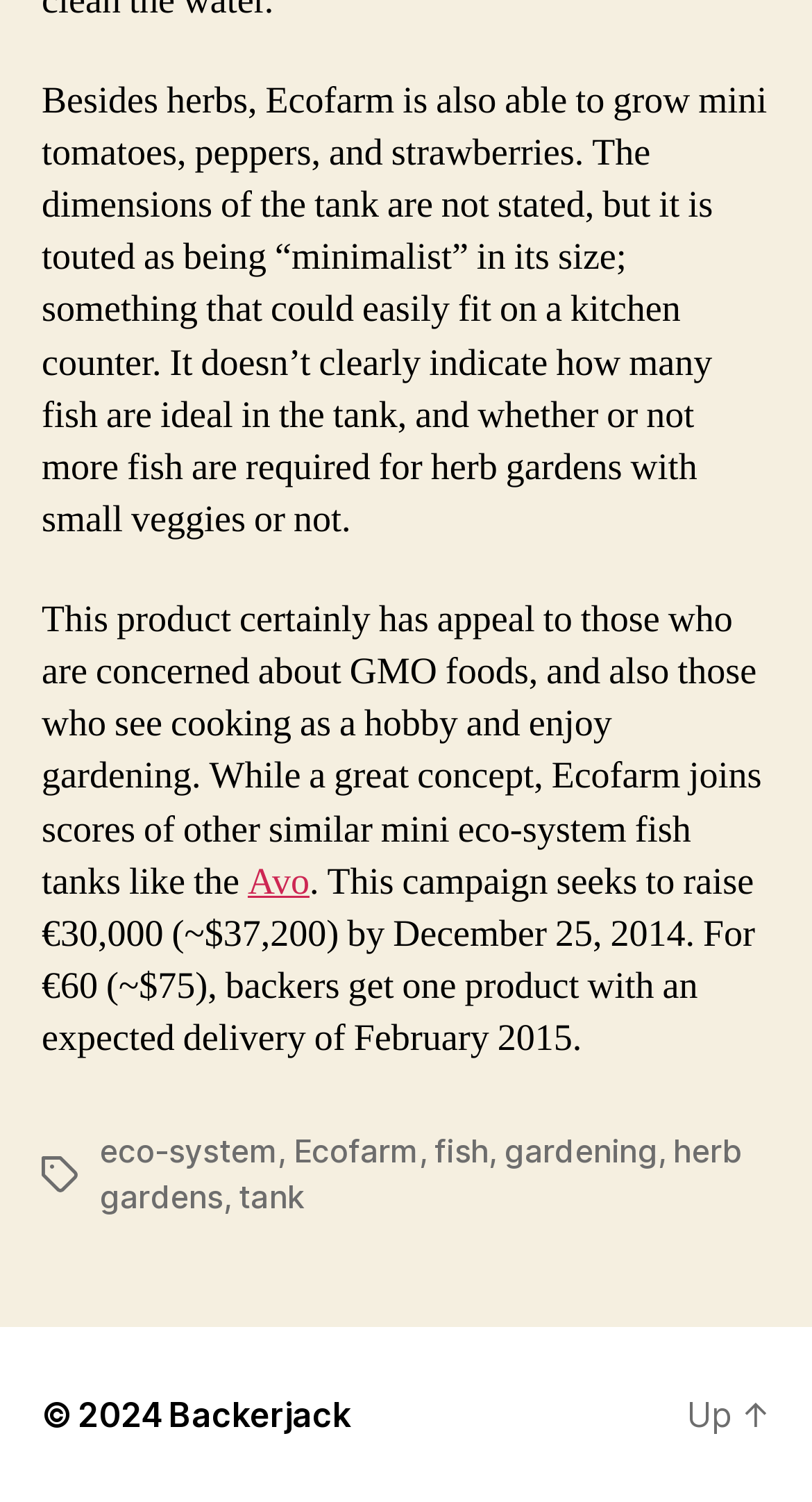Indicate the bounding box coordinates of the clickable region to achieve the following instruction: "Explore the tag 'eco-system'."

[0.123, 0.752, 0.342, 0.779]